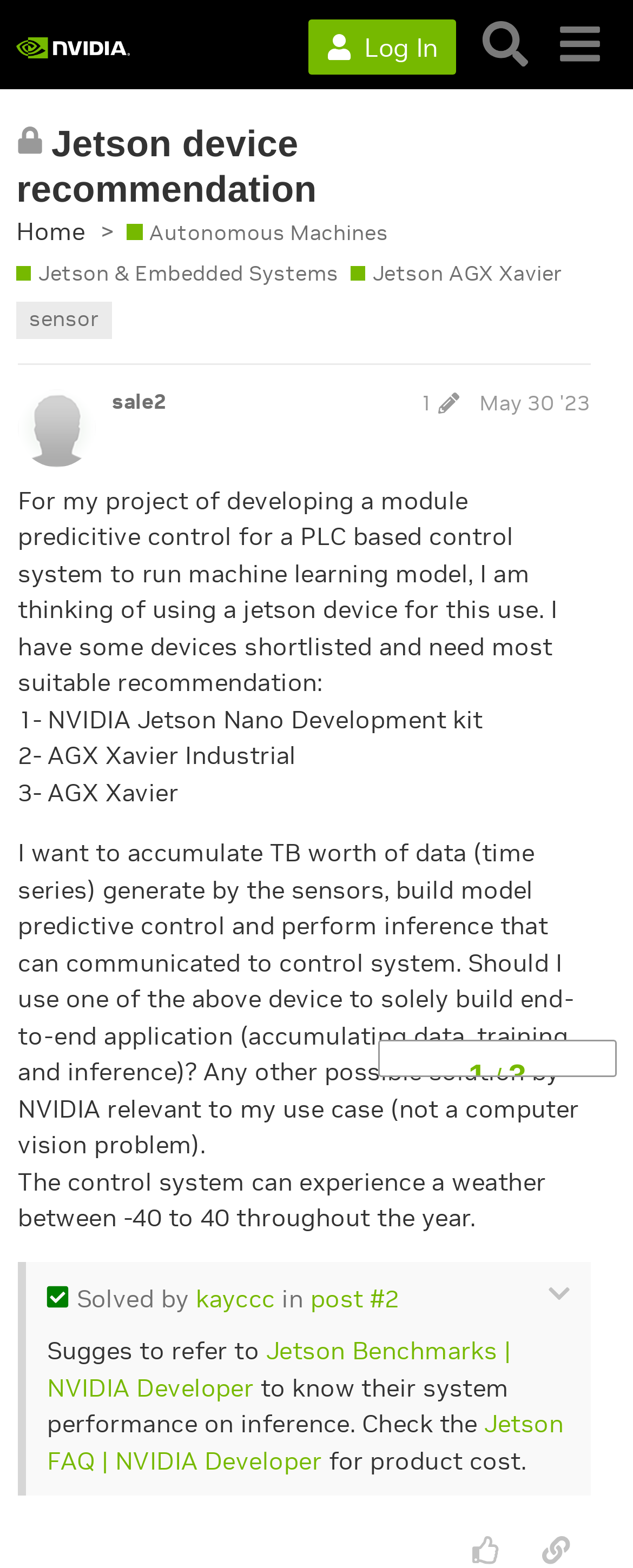What is the author's goal?
Answer with a single word or short phrase according to what you see in the image.

Accumulate TB worth of data